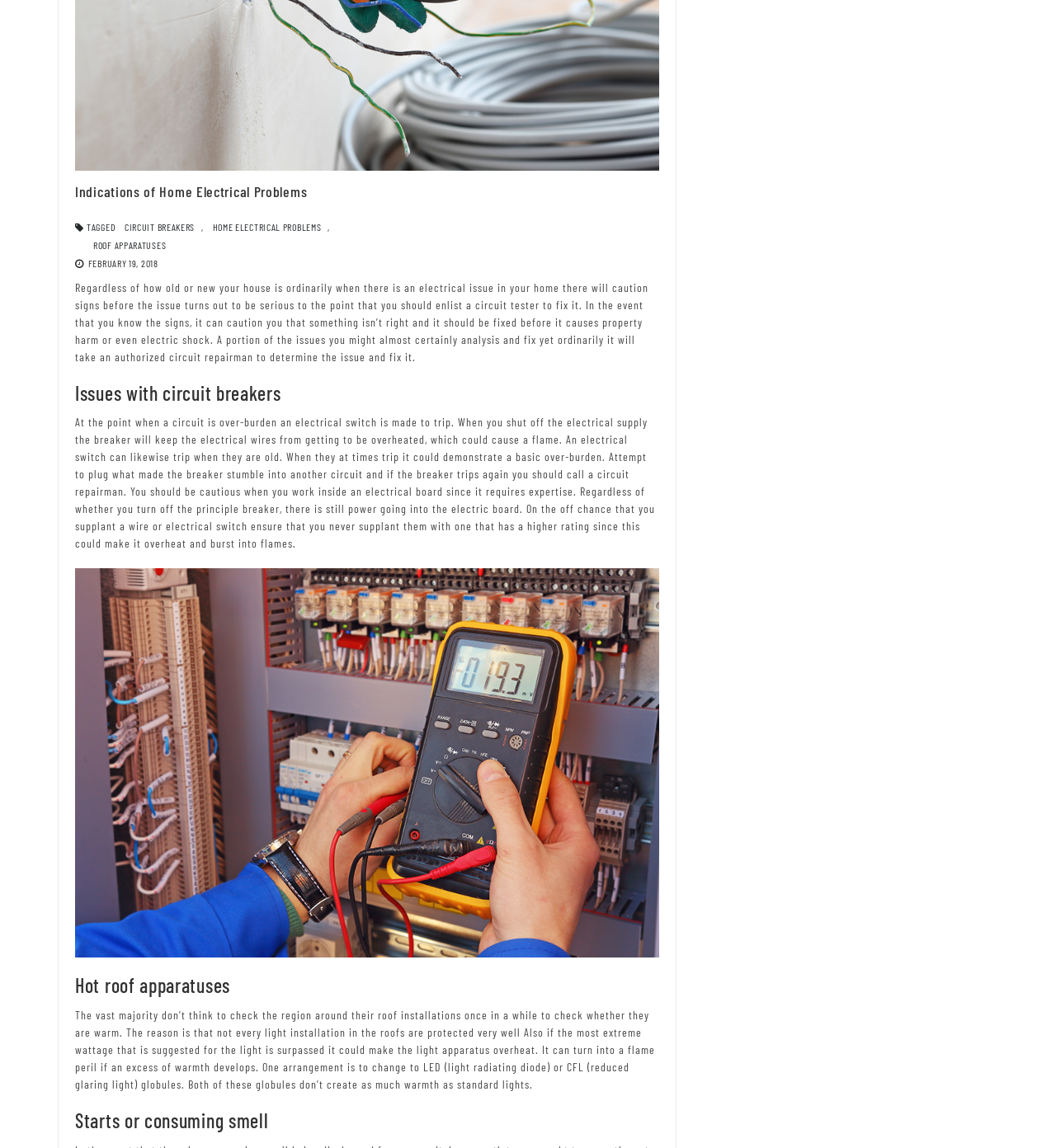Locate the bounding box of the UI element described in the following text: "February 19, 2018May 6, 2019".

[0.083, 0.224, 0.15, 0.234]